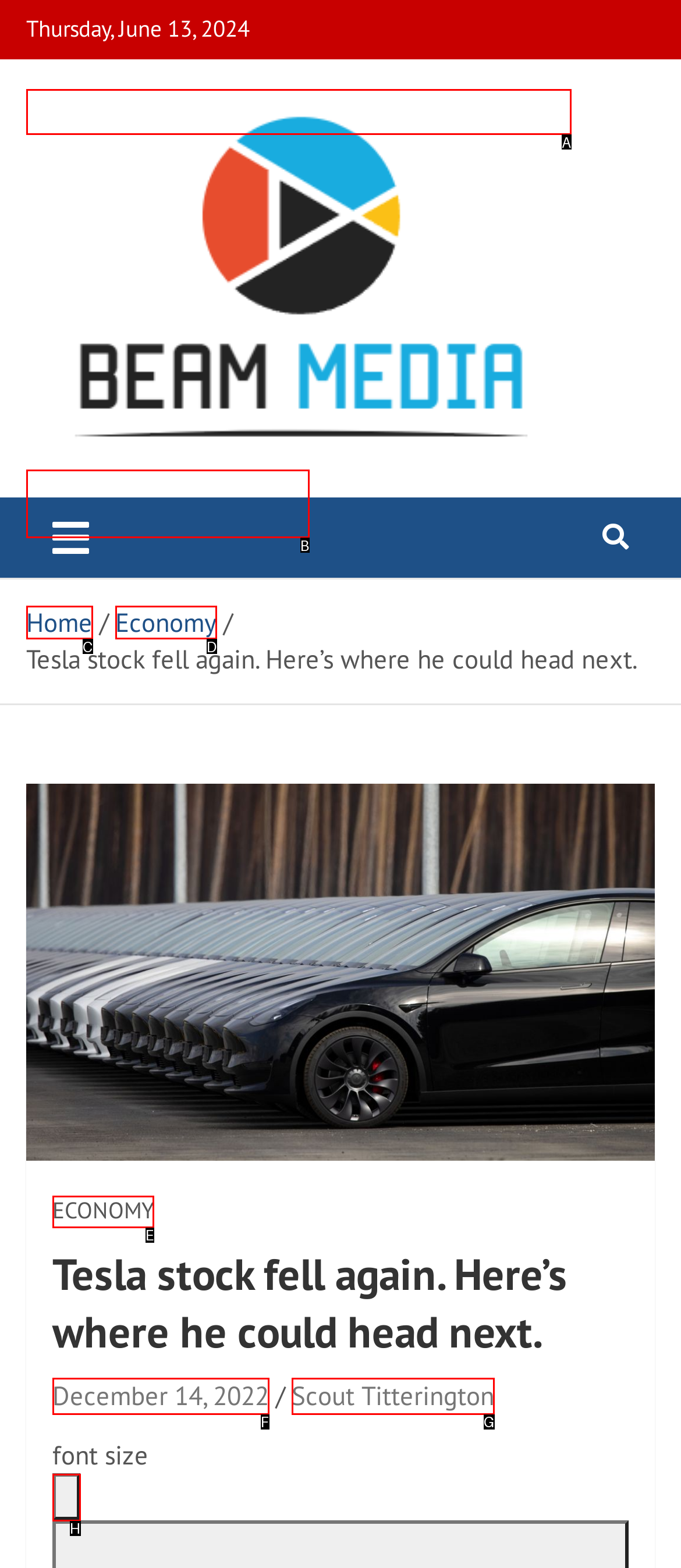Using the given description: December 14, 2022, identify the HTML element that corresponds best. Answer with the letter of the correct option from the available choices.

F